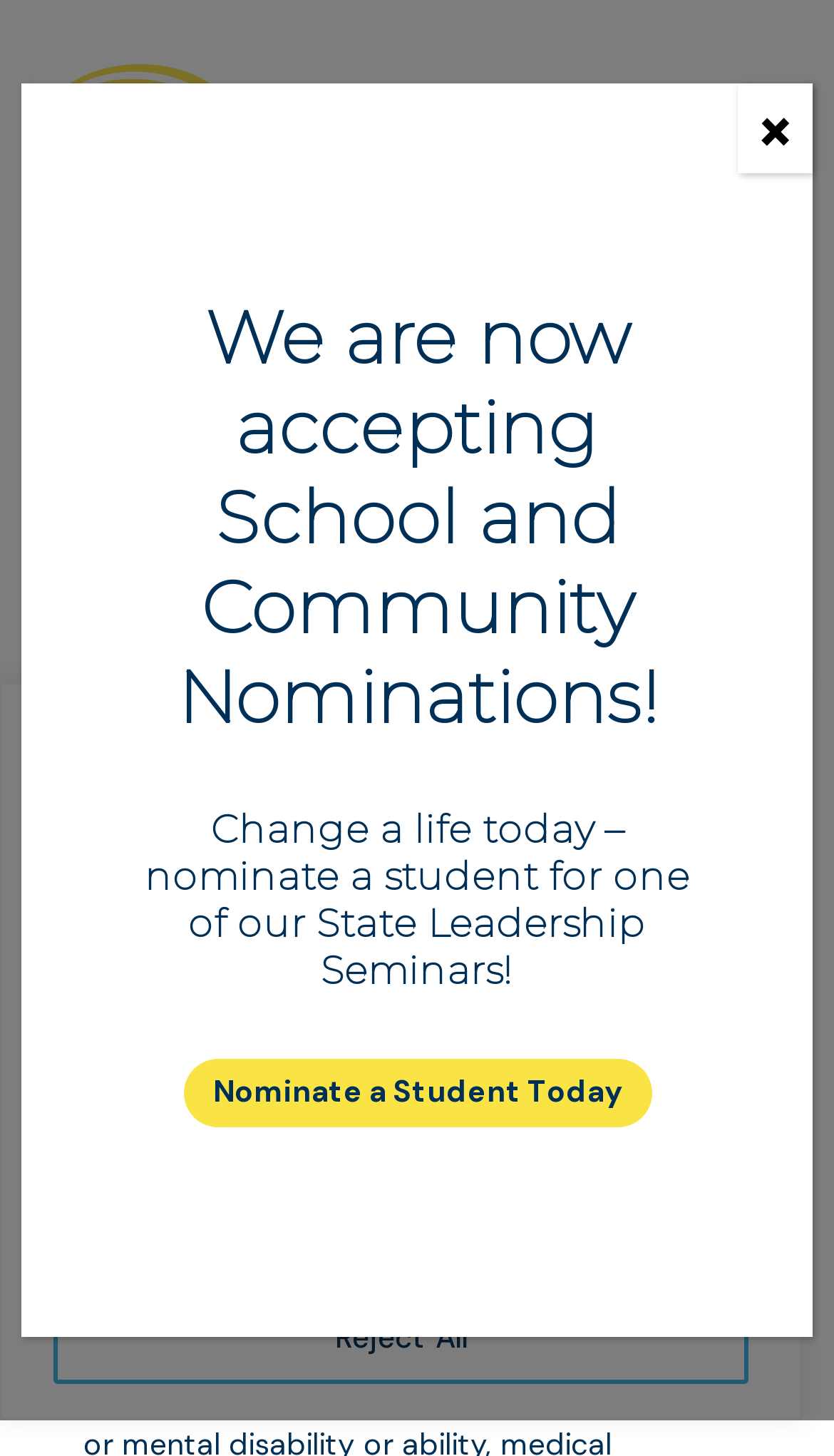How can I nominate a student for a State Leadership Seminar?
Utilize the image to construct a detailed and well-explained answer.

On the webpage, there is a dialog box with a message 'We are now accepting School and Community Nominations! Change a life today – nominate a student for one of our State Leadership Seminars! Nominate a Student Today'. The 'Nominate a Student Today' link is provided to facilitate the nomination process.